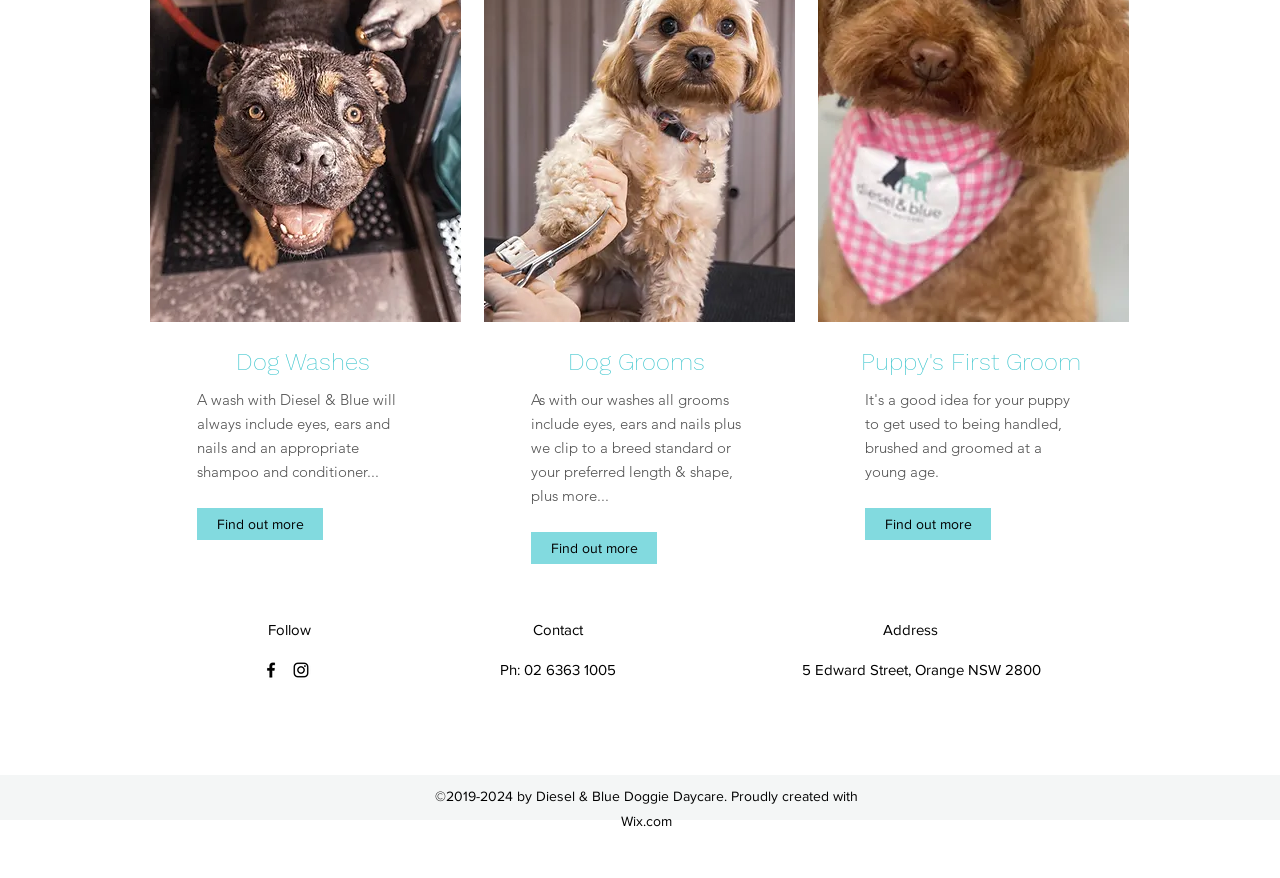Highlight the bounding box of the UI element that corresponds to this description: "Find out more".

[0.154, 0.579, 0.252, 0.615]